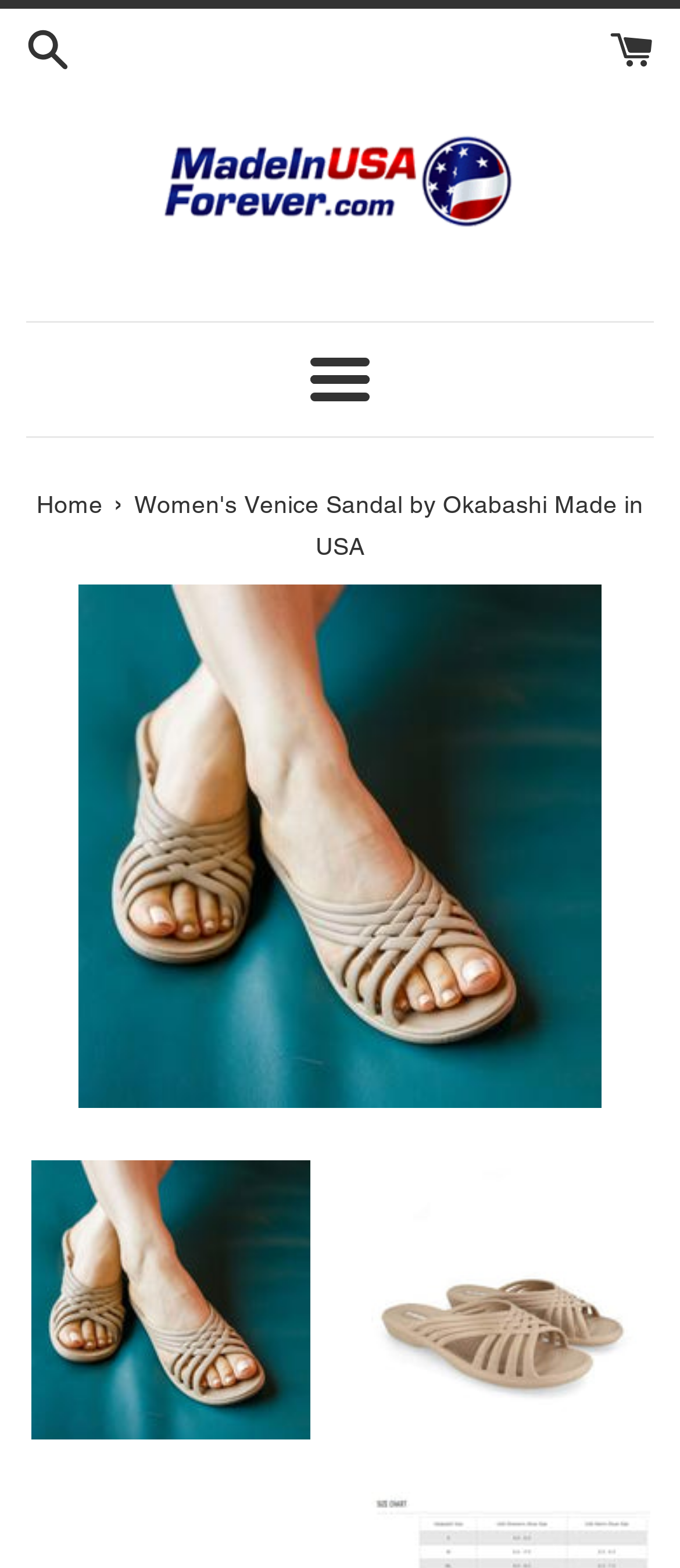What is the brand of the sandal?
Look at the webpage screenshot and answer the question with a detailed explanation.

By looking at the image of the sandal and the text surrounding it, I can see that the brand of the sandal is Okabashi.